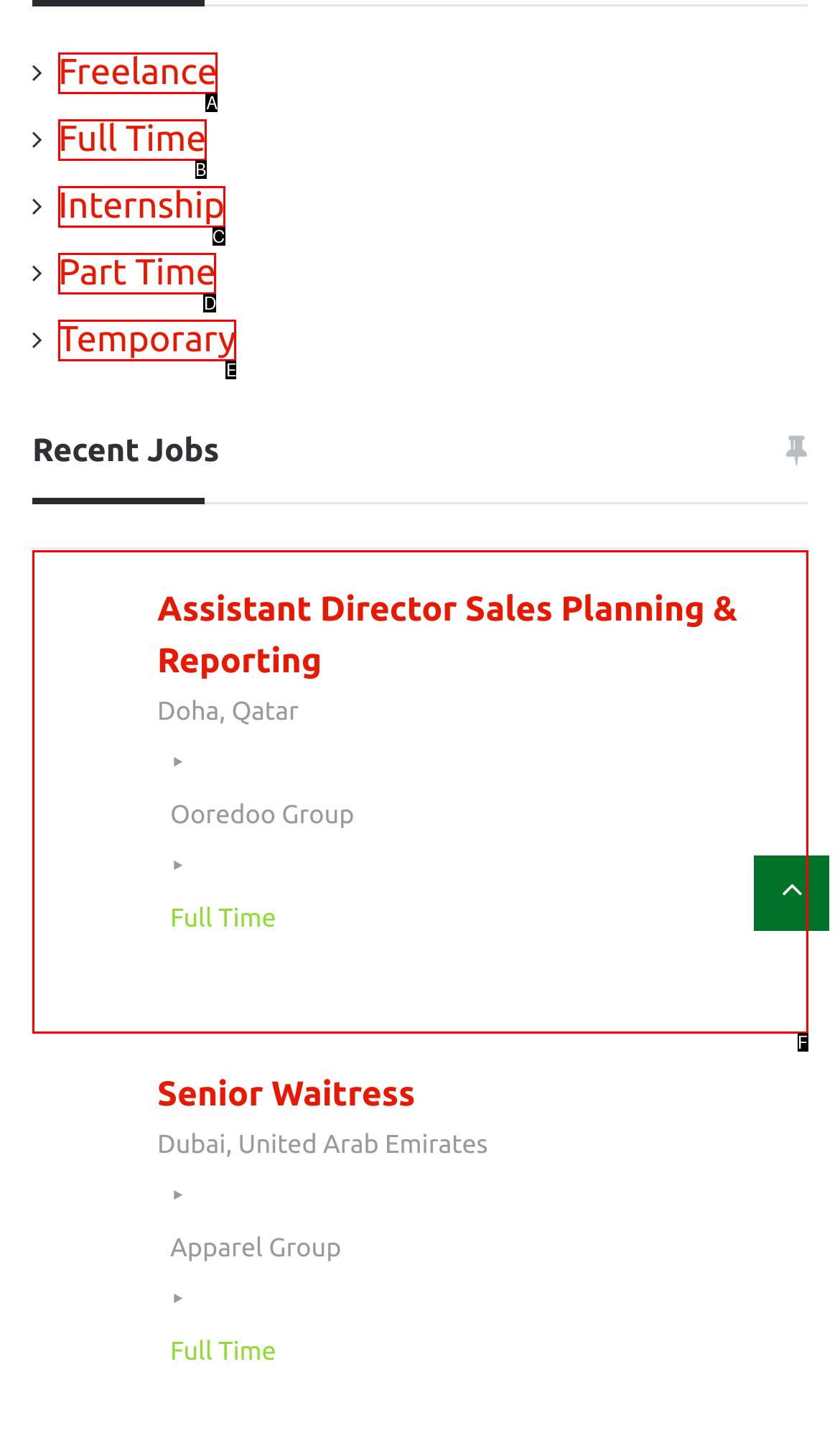Identify the letter of the UI element that fits the description: Freelance
Respond with the letter of the option directly.

A